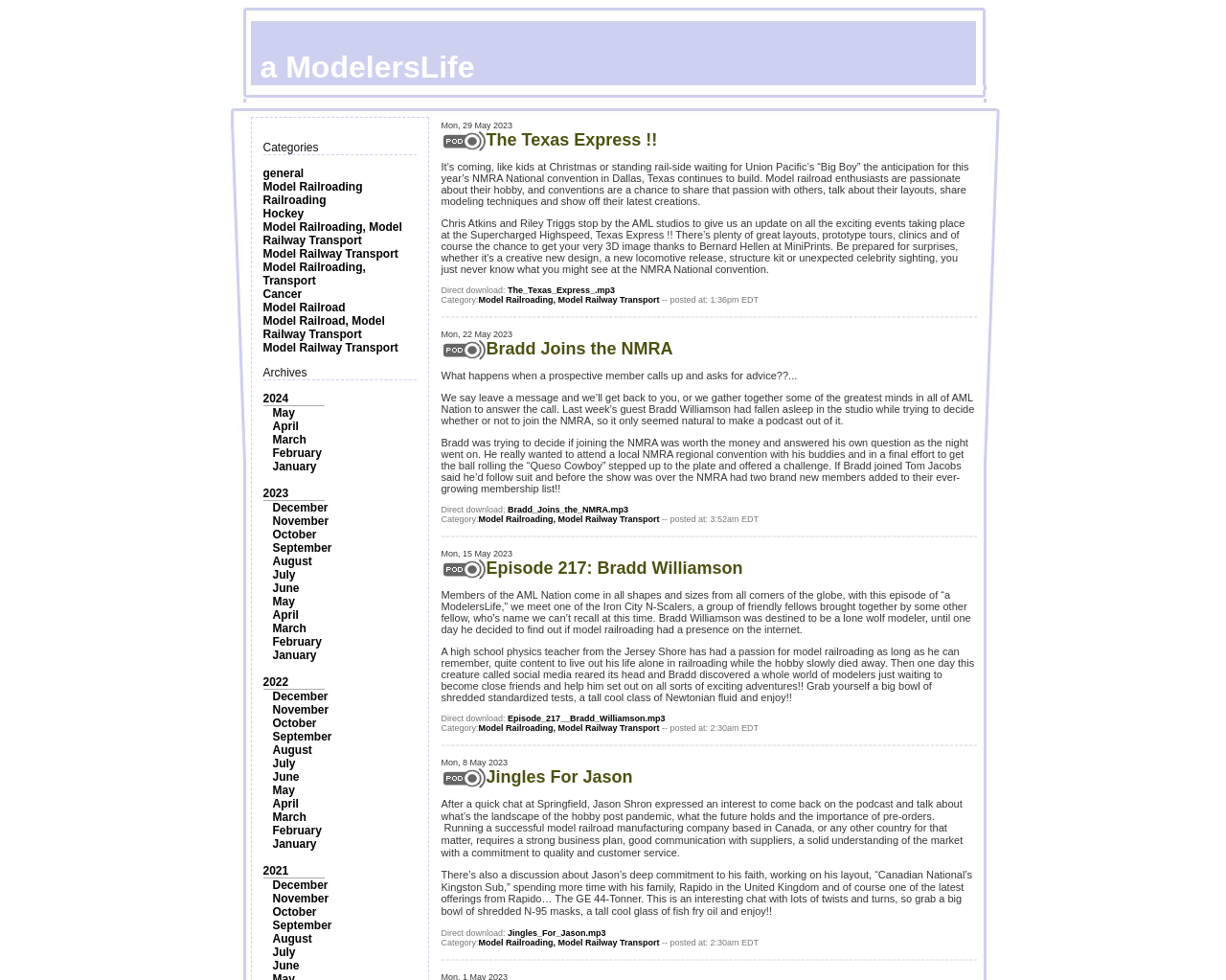Give a comprehensive overview of the webpage, including key elements.

The webpage is titled "a ModelersLife" and features a prominent image at the top, taking up about 64% of the screen width. Below the image, there are two sections: "Categories" and "Archives". 

The "Categories" section lists 14 links, including "general", "Model Railroading", "Railroading", "Hockey", and "Cancer", among others. These links are arranged vertically, with the first link starting from about 21% of the screen width from the left edge.

The "Archives" section lists 12 links, each representing a month from 2024 to 2021, including "2024", "May", "April", and so on. These links are also arranged vertically, with the first link starting from about 21% of the screen width from the left edge.

The main content of the webpage is divided into three sections, each containing a table row with a single table cell. The first section has a table cell that spans about 43% of the screen width and contains a podcast description, including a title "The Texas Express!!", an image, and a brief summary of the podcast. The second section has a separator line, and the third section has another table cell with a similar structure to the first one, containing a podcast description with a title "Bradd Joins the NMRA".

Each podcast description includes a title, an image, a brief summary, and links to download the podcast, along with category information and a posting timestamp. The summaries provide a brief overview of the podcast content, including discussions about model railroading, conventions, and membership.